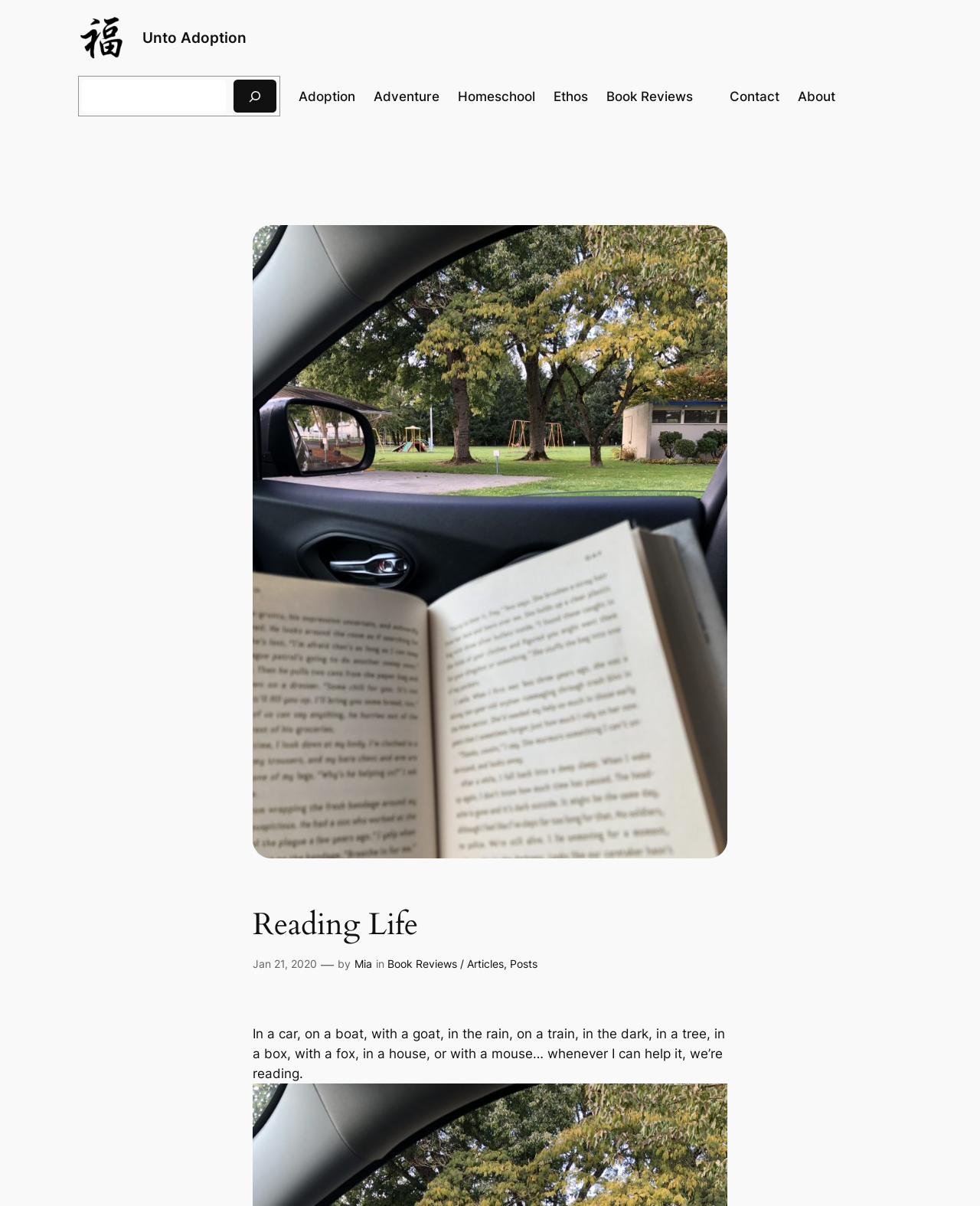Determine the bounding box for the UI element described here: "Re: Re[2]: [Rabbits] *sigh*".

None